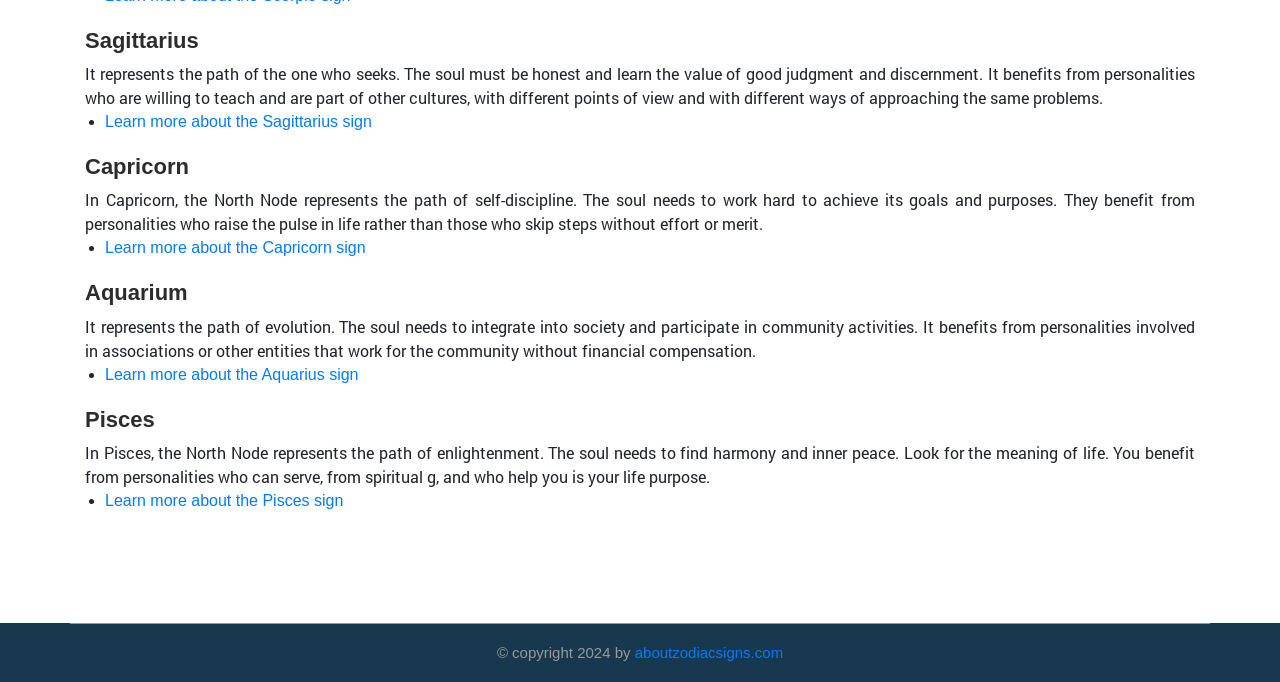Give a concise answer using one word or a phrase to the following question:
What is the purpose of the North Node in Capricorn?

Self-discipline